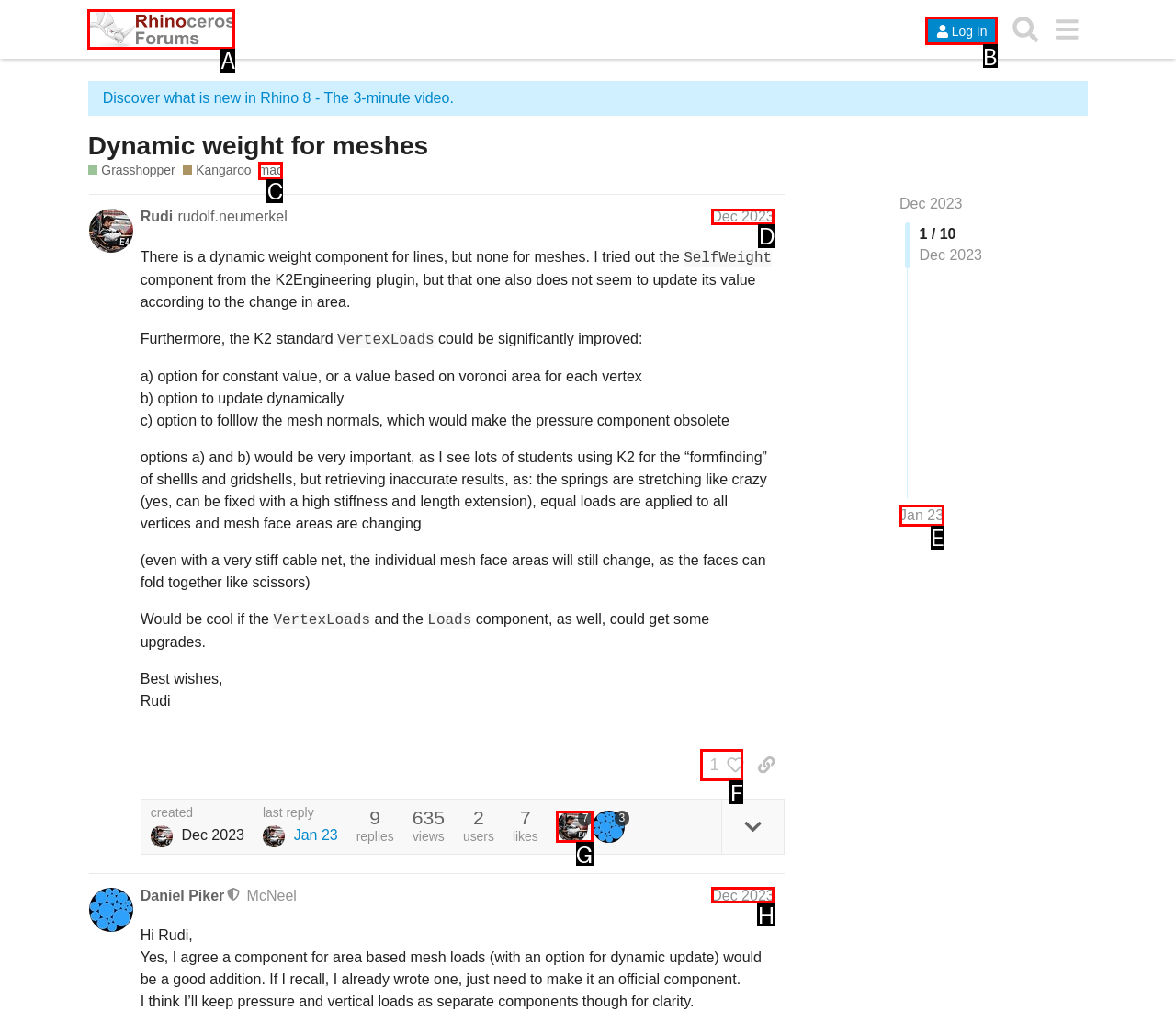Point out which HTML element you should click to fulfill the task: follow us on Facebook.
Provide the option's letter from the given choices.

None